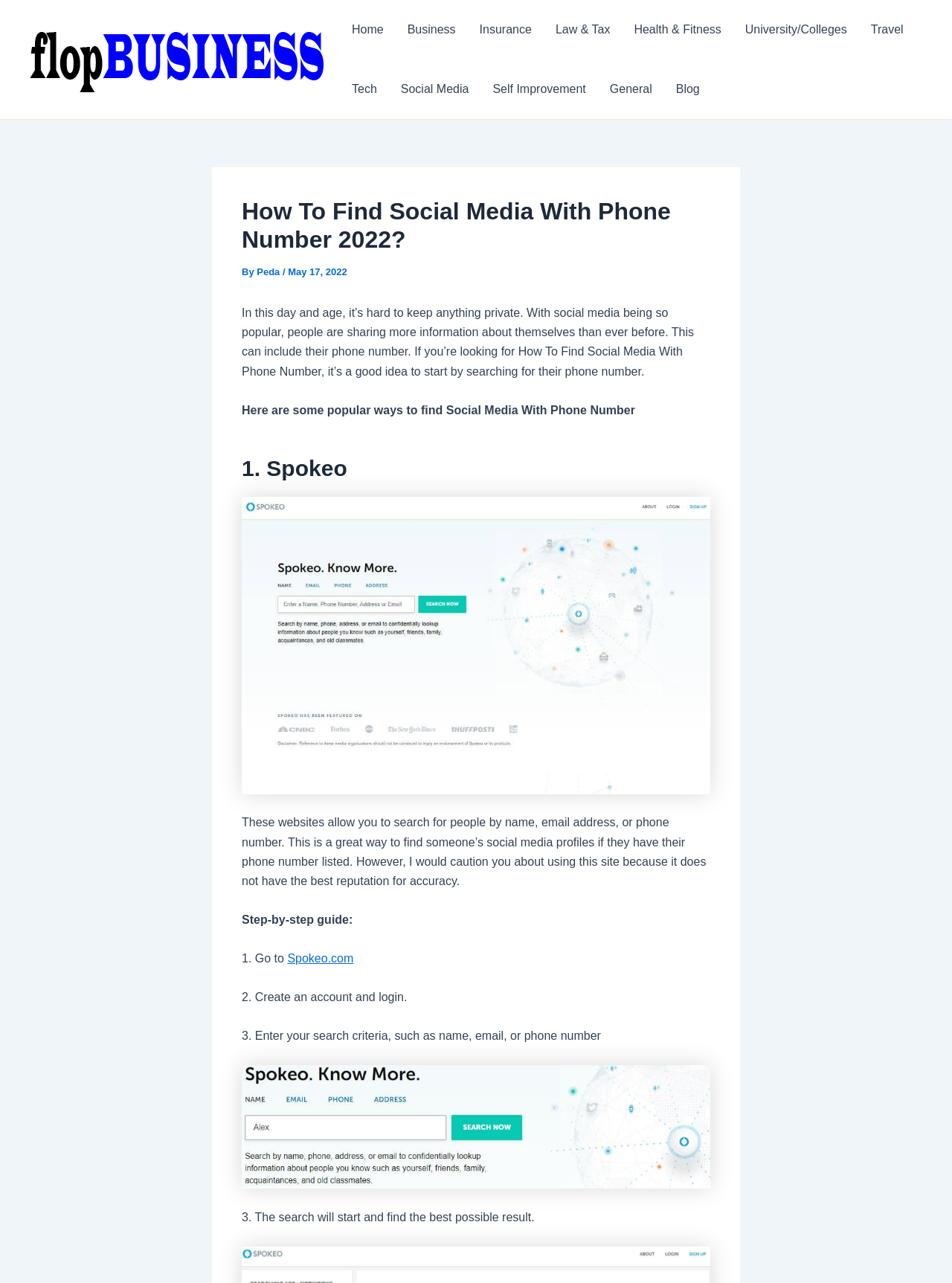Who is the author of the article?
Answer the question with detailed information derived from the image.

The author of the article is mentioned as 'Peda', which is provided at the top of the article along with the date of publication, May 17, 2022.